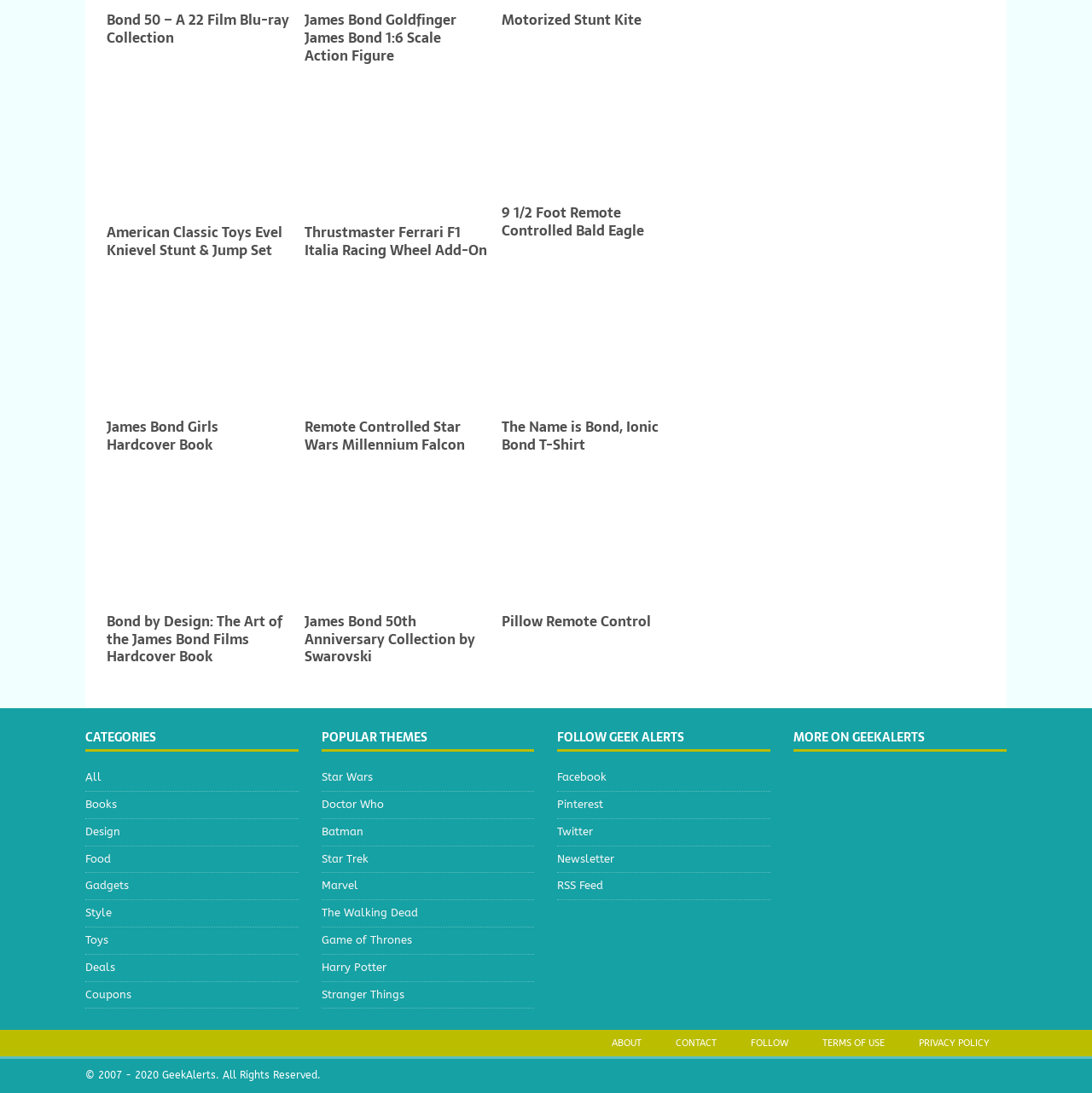Can you pinpoint the bounding box coordinates for the clickable element required for this instruction: "Select Star Wars theme"? The coordinates should be four float numbers between 0 and 1, i.e., [left, top, right, bottom].

[0.294, 0.704, 0.489, 0.724]